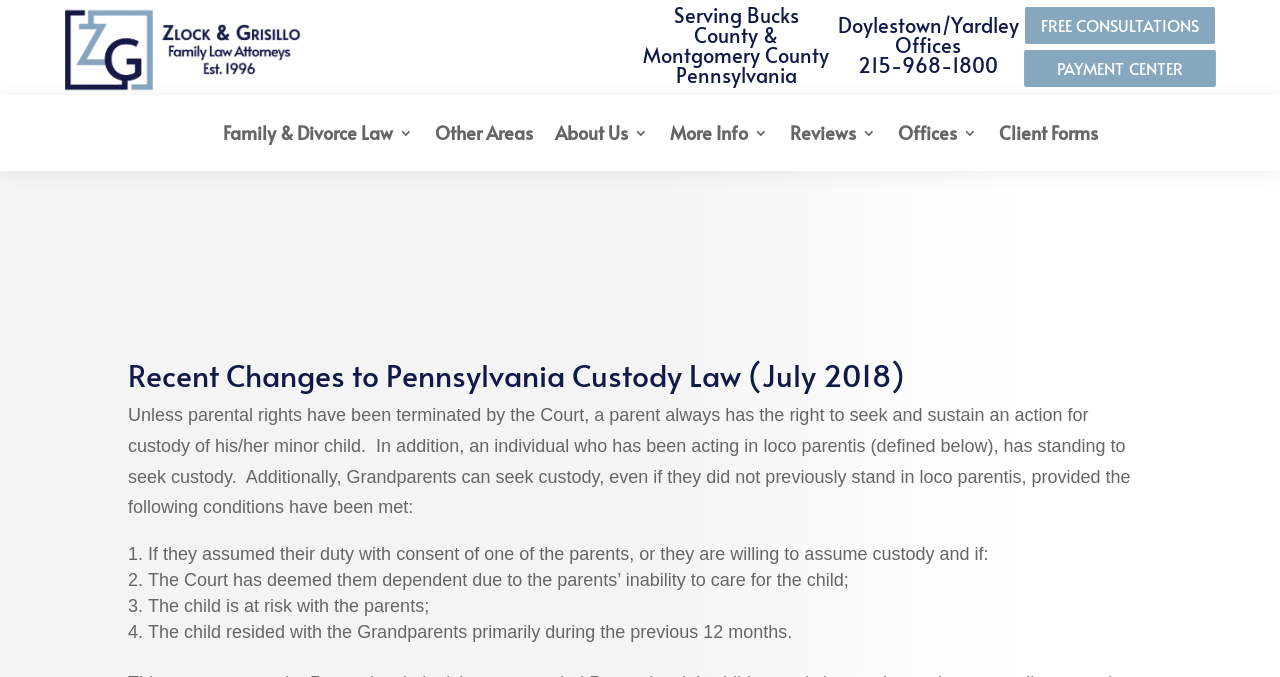Highlight the bounding box coordinates of the region I should click on to meet the following instruction: "Click the 'PAYMENT CENTER' link".

[0.8, 0.074, 0.95, 0.128]